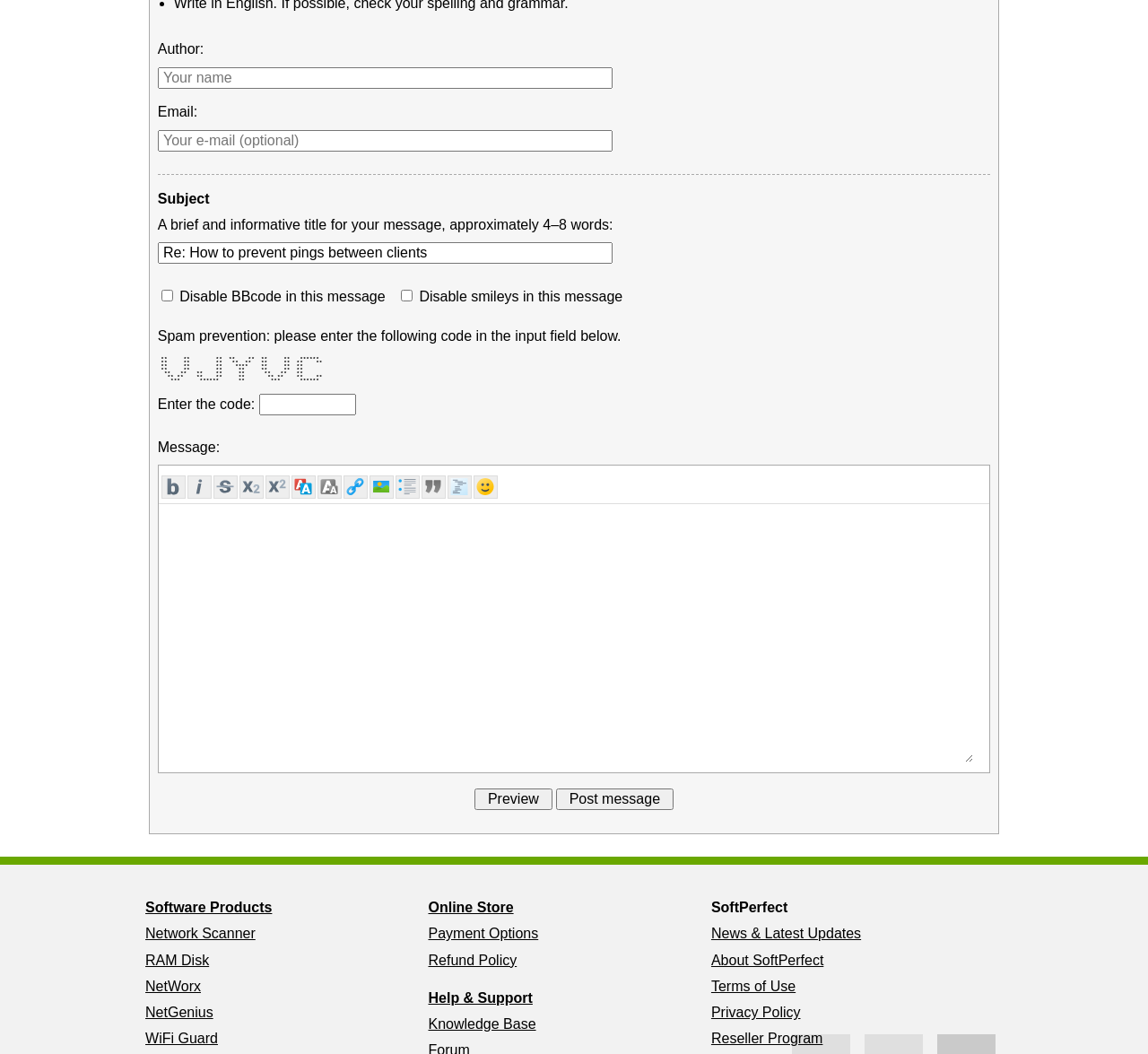Predict the bounding box of the UI element based on the description: "View the most common tags". The coordinates should be four float numbers between 0 and 1, formatted as [left, top, right, bottom].

None